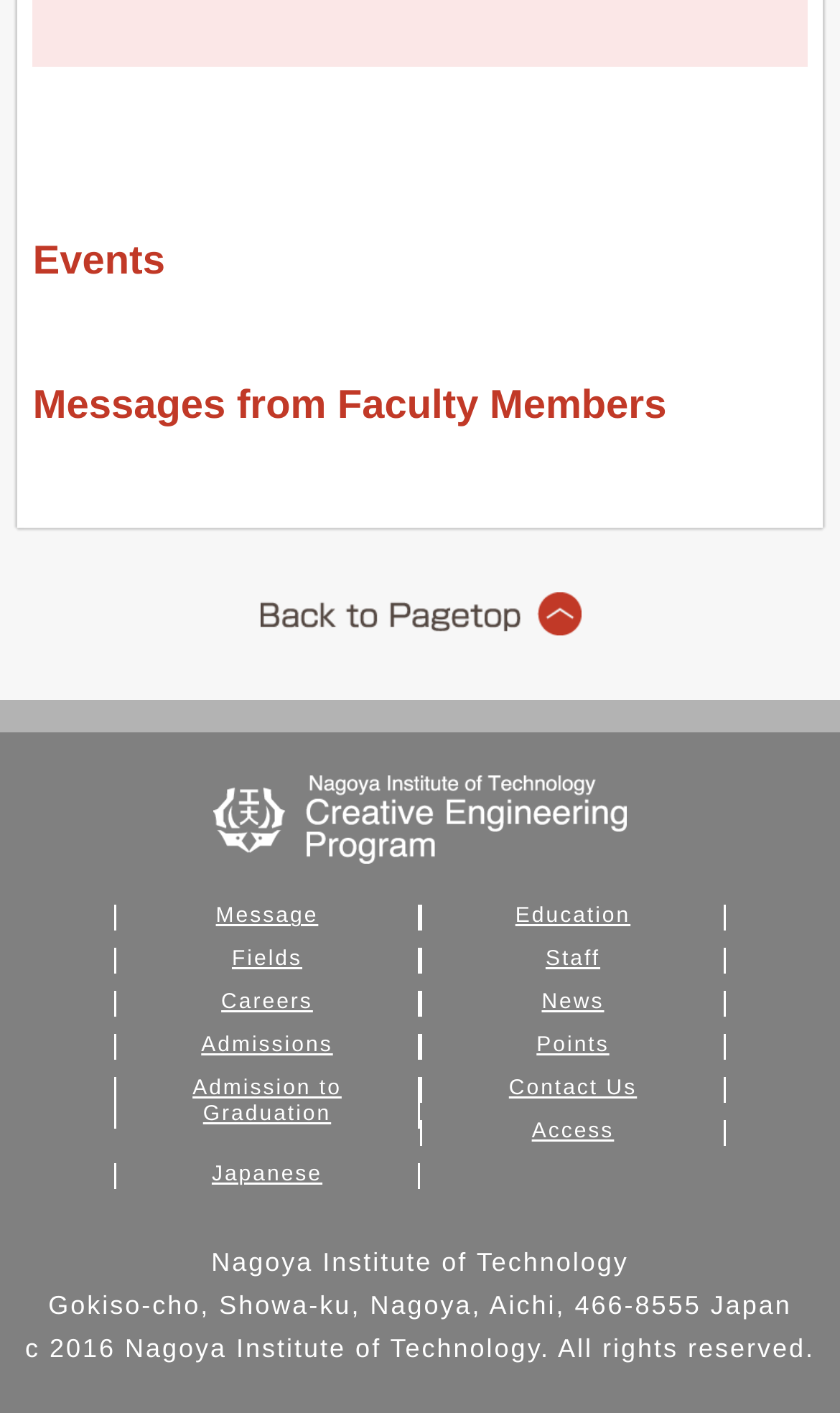Given the element description "Back to Pagetop", identify the bounding box of the corresponding UI element.

[0.309, 0.42, 0.691, 0.45]